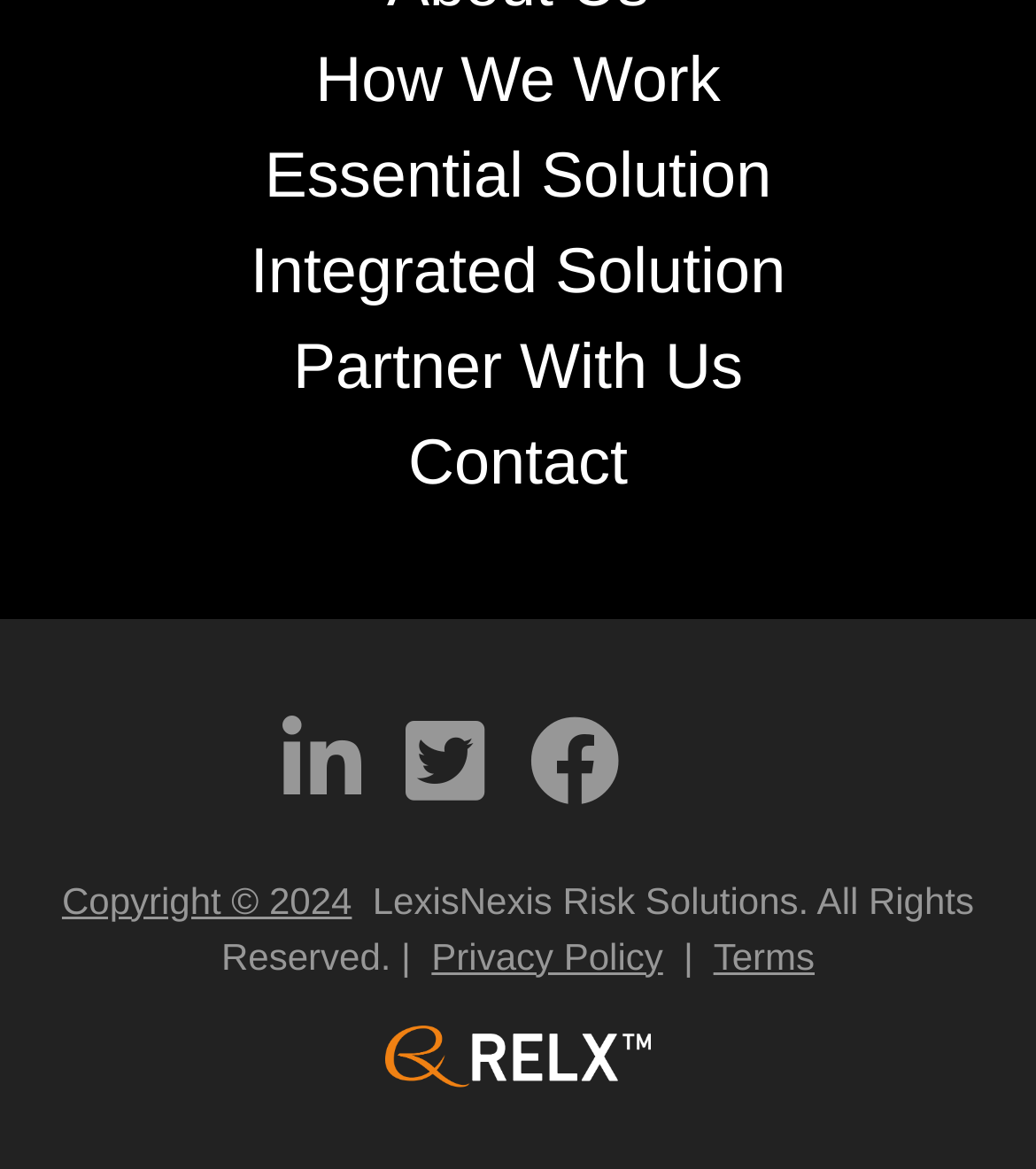Analyze the image and give a detailed response to the question:
What is the RELX image?

The RELX image can be found in the image element with the OCR text 'RELX' at coordinates [0.372, 0.877, 0.628, 0.931], which is likely the company logo.